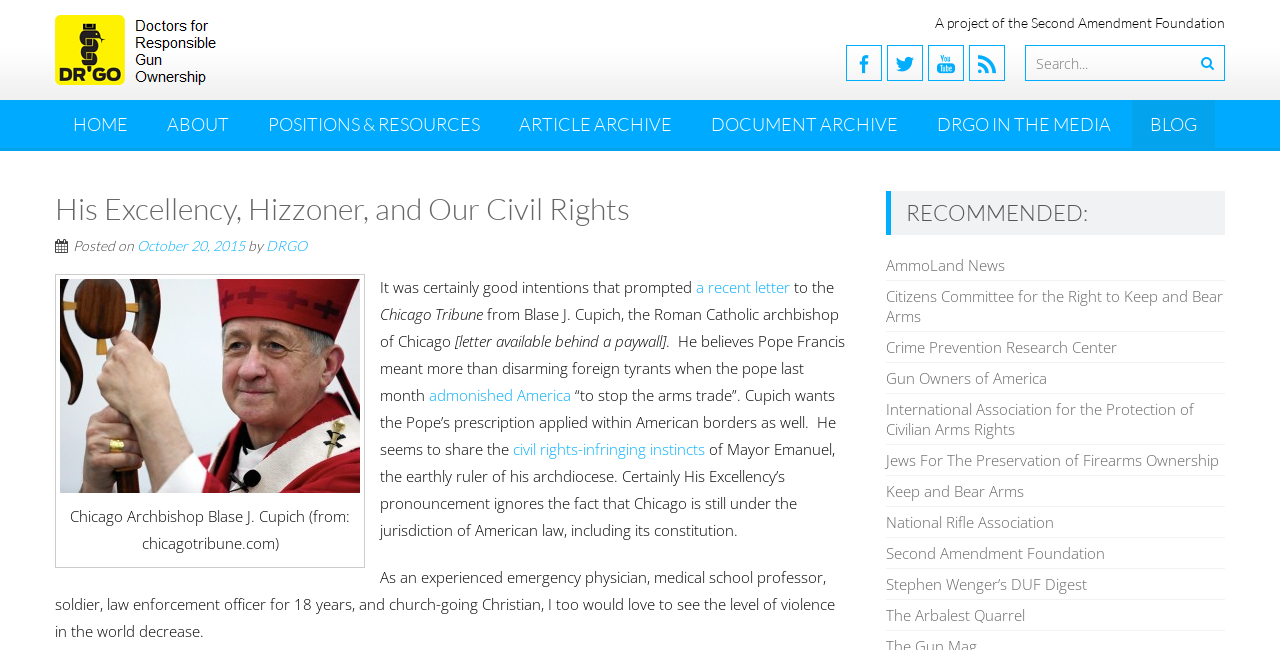Determine the bounding box coordinates of the region I should click to achieve the following instruction: "View the blog". Ensure the bounding box coordinates are four float numbers between 0 and 1, i.e., [left, top, right, bottom].

[0.884, 0.154, 0.949, 0.228]